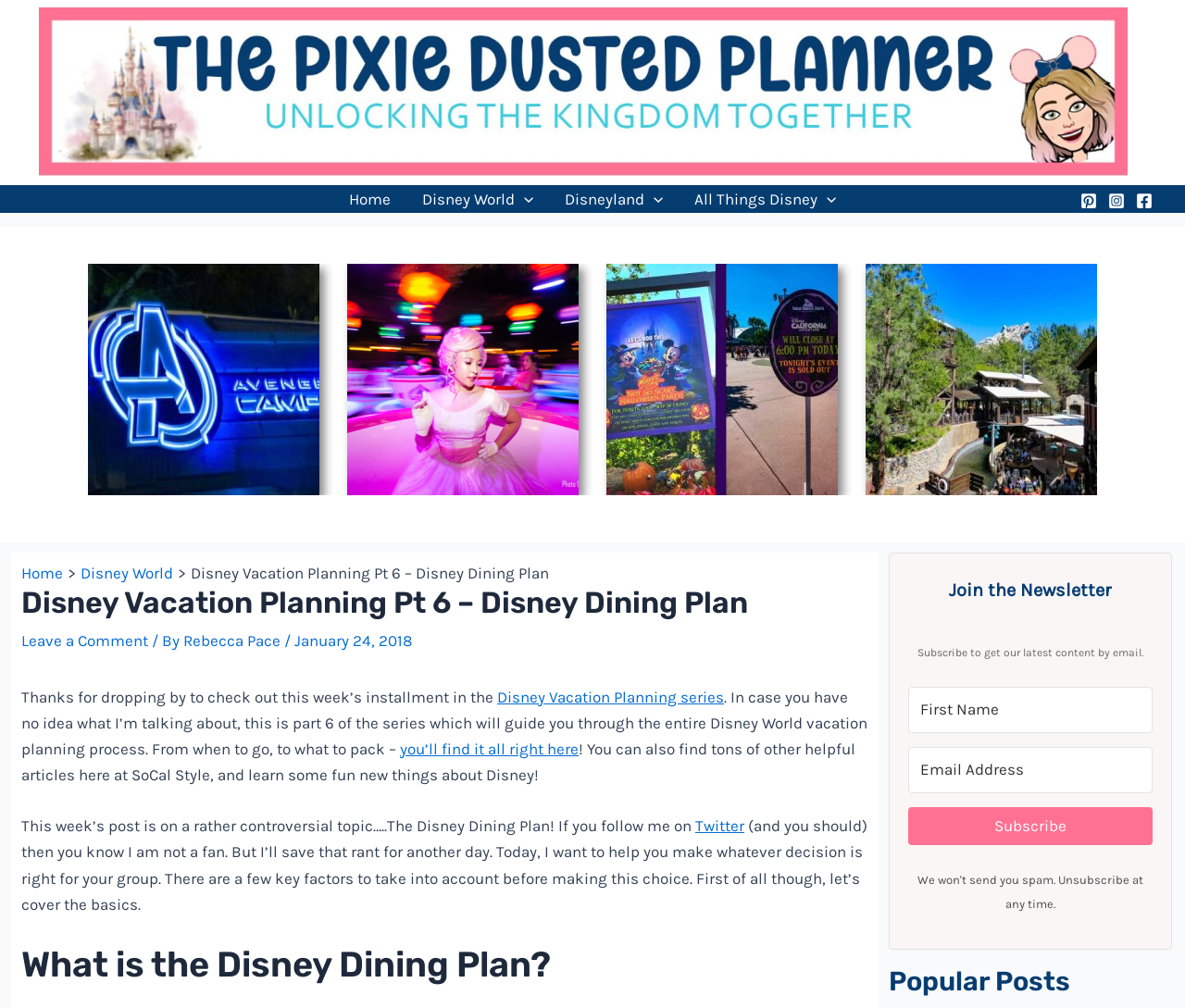Give a detailed account of the webpage.

This webpage is about Disney vacation planning, specifically focusing on the Disney Dining Plan. At the top, there is a navigation menu with links to "Home", "Disney World", "Disneyland", and "All Things Disney". Below the navigation menu, there is a header section with a title "Disney Vacation Planning Pt 6 - Disney Dining Plan" and a breadcrumb trail showing the page's location within the website.

The main content of the page starts with an introduction to the Disney Dining Plan, explaining that it's an add-on option for vacation packages that pre-pays for meals. The text then goes on to discuss the plan in more detail, including its different tiers and factors to consider when deciding whether to use it.

On the right side of the page, there are social media links to Pinterest, Instagram, and Facebook, each accompanied by an image. Below these links, there is a section with a heading "What is the Disney Dining Plan?" which appears to be the start of a more in-depth discussion about the plan.

At the bottom of the page, there are three complementary sections. The first section has a newsletter subscription form with fields for first name and email address, and a "Subscribe" button. The second section has a heading "Popular Posts" but no visible content. The third section is empty.

Throughout the page, there are various links to other articles and resources, including a link to a "Disney Vacation Planning series" and a mention of other helpful articles on the website.